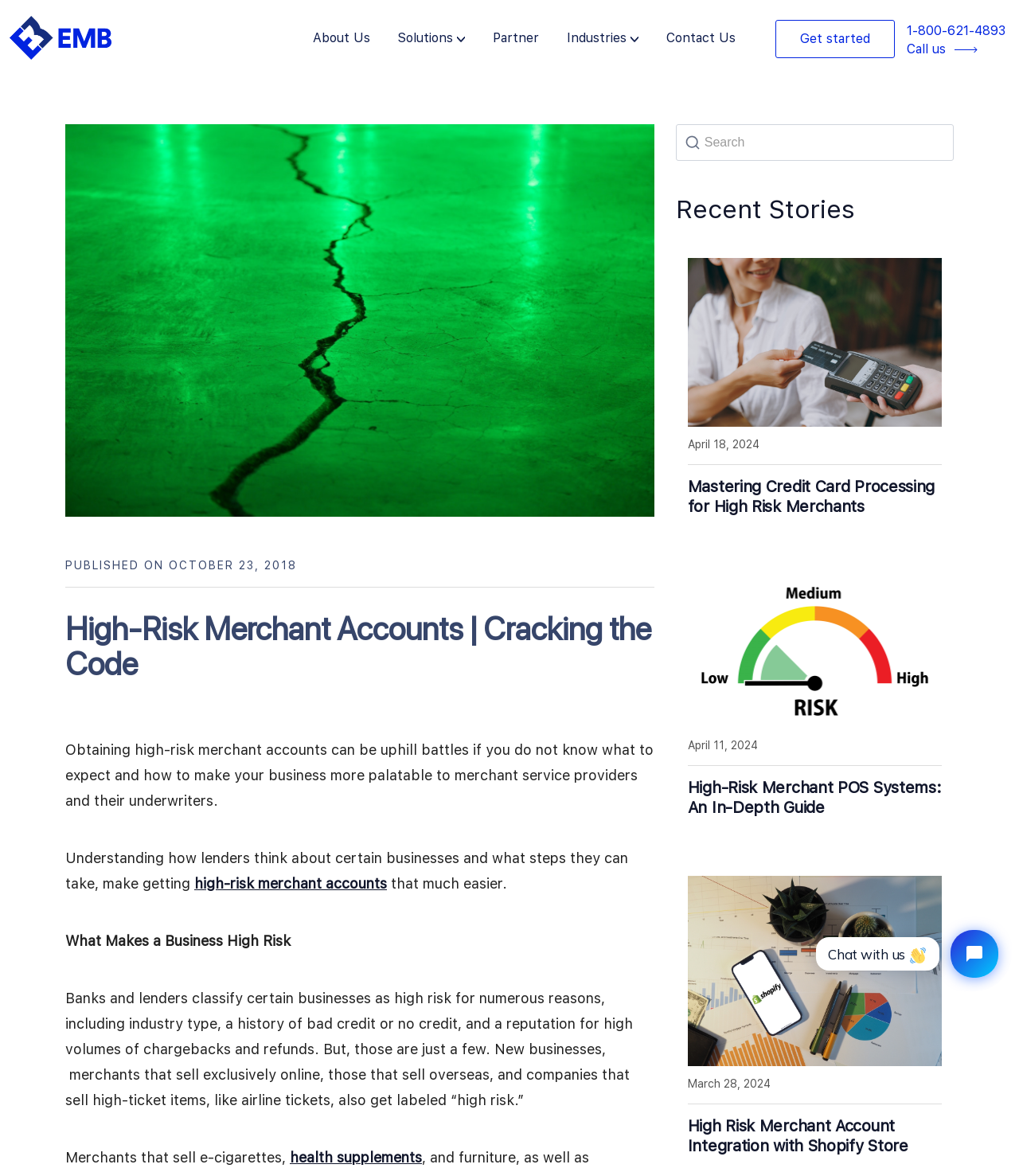Write an exhaustive caption that covers the webpage's main aspects.

The webpage is about high-risk merchant accounts, with the main title "High-Risk Merchant Accounts | Cracking the Code" at the top. Below the title, there is a small image and a link to "emerchantbroker" on the top-left corner. 

The top navigation bar has several links, including "About Us", "Solutions", "Partner", "Industries", "Contact Us", and "Get started", which are aligned horizontally from left to right. On the top-right corner, there is a phone number "1-800-621-4893 Call us" and a "Skip to content" link.

The main content area has a heading that repeats the title, followed by a published date "October 23, 2018". Below the date, there is a brief introduction to high-risk merchant accounts, explaining that obtaining such accounts can be challenging and that understanding how lenders think about certain businesses can make it easier.

The page then dives into the topic of "What Makes a Business High Risk", explaining that banks and lenders classify certain businesses as high risk due to various reasons, including industry type, credit history, and chargeback volumes. The text also lists examples of high-risk businesses, such as those selling e-cigarettes and health supplements.

On the right side of the page, there is a search box. Below the search box, there is a section titled "Recent Stories" that lists three news articles with headings, links, and published dates. The articles are about mastering credit card processing for high-risk merchants, high-risk merchant POS systems, and high-risk merchant account integration with Shopify stores.

At the bottom-right corner of the page, there is a chat iframe from Tidio Chat.